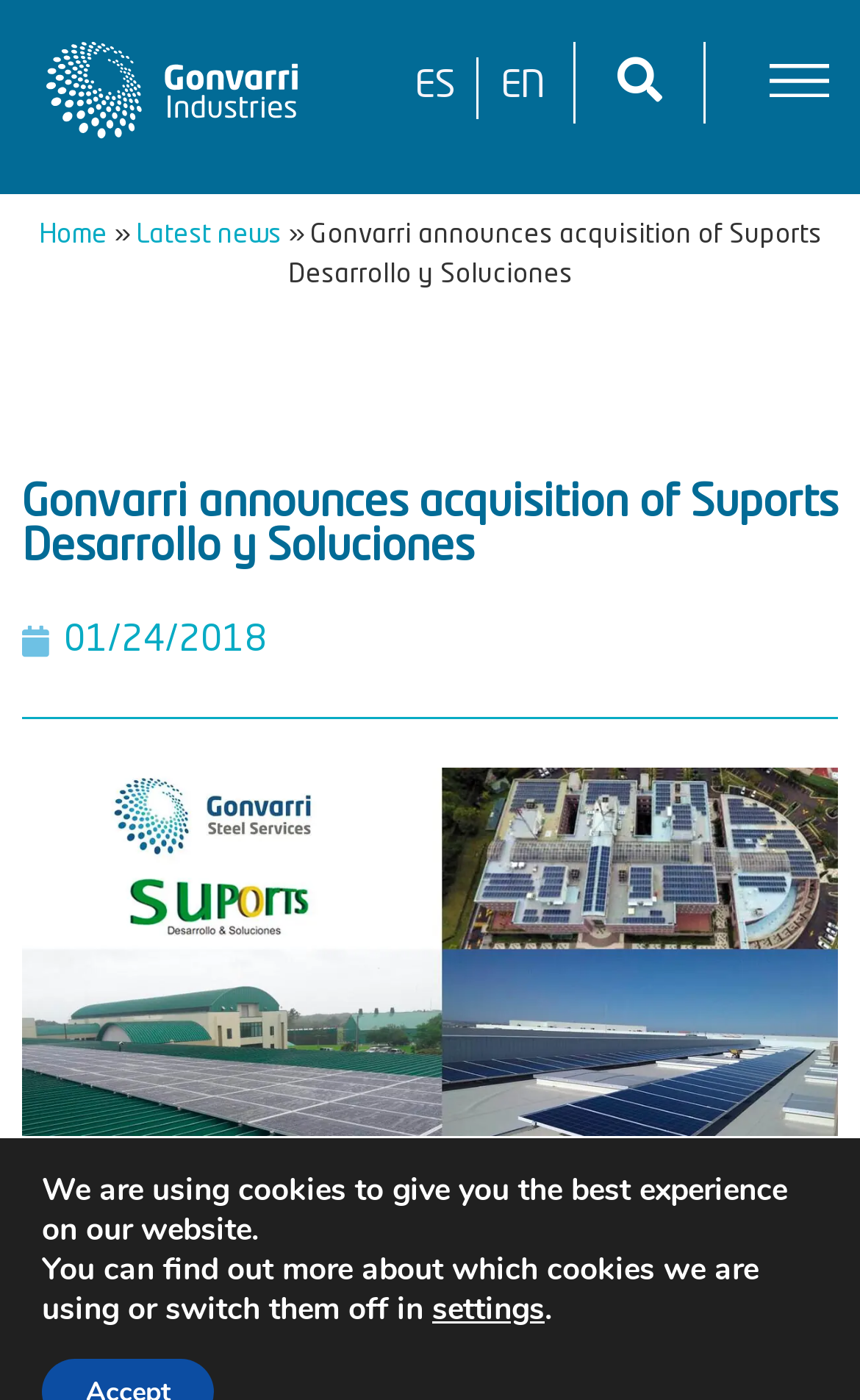Please identify the bounding box coordinates for the region that you need to click to follow this instruction: "Click Gonvarri Industries".

[0.026, 0.03, 0.374, 0.099]